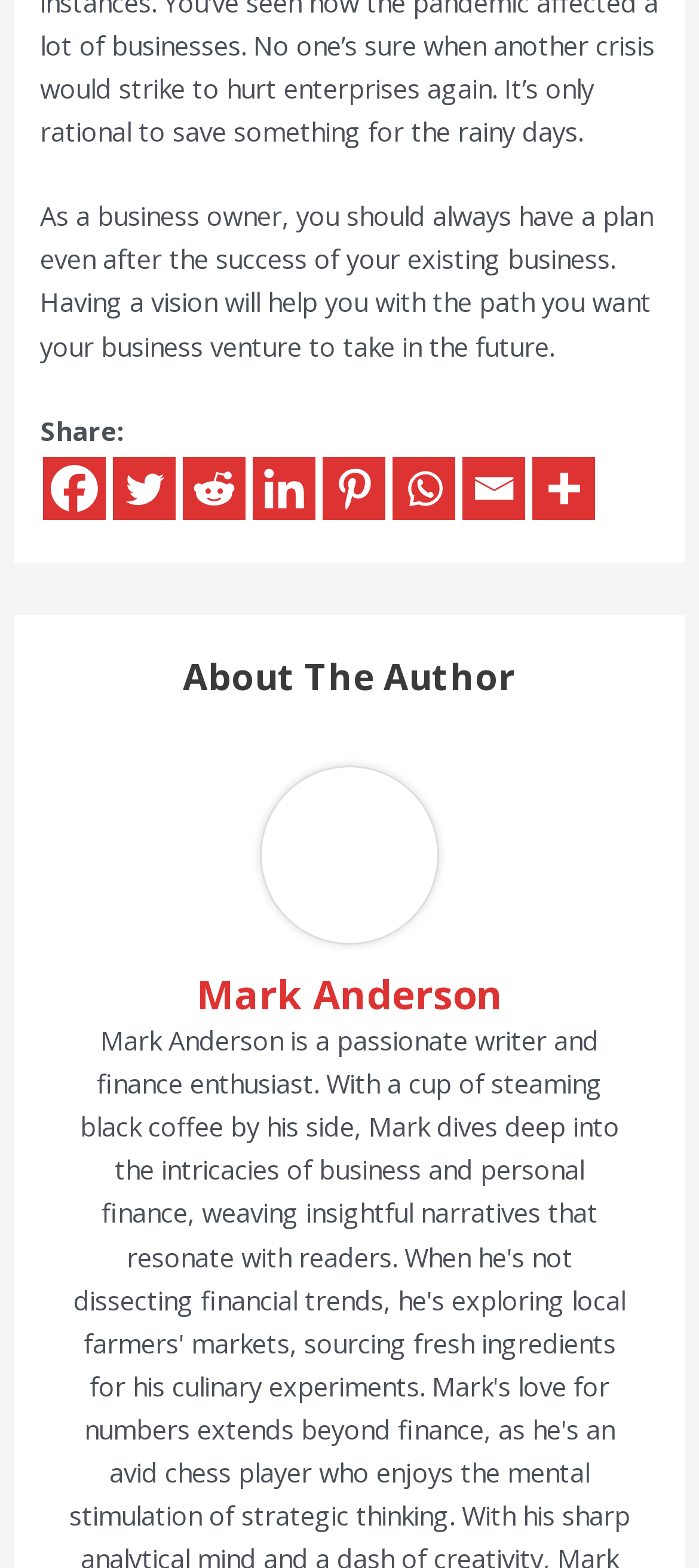Predict the bounding box for the UI component with the following description: "aria-label="Pinterest" title="Pinterest"".

[0.463, 0.292, 0.552, 0.332]